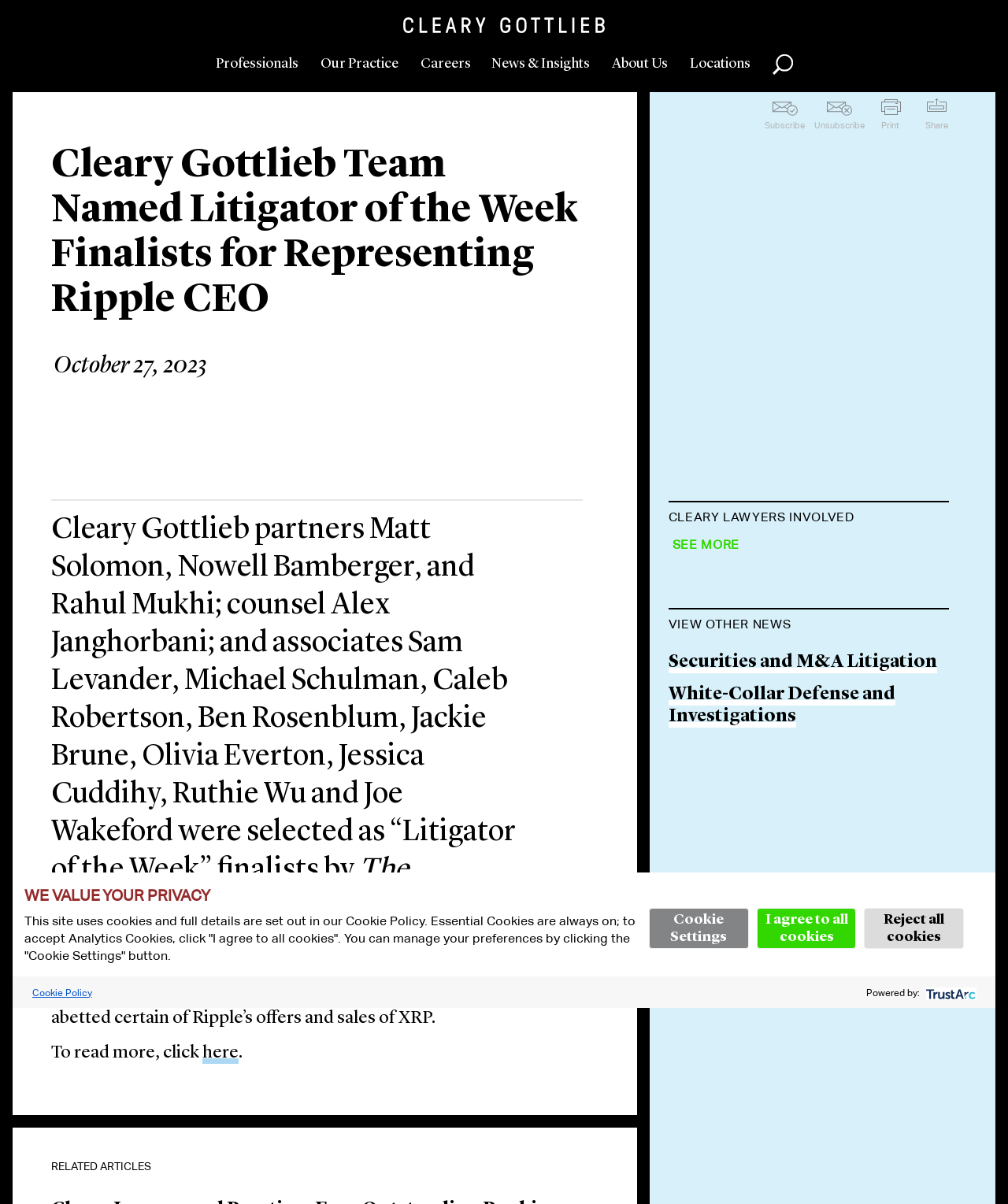Extract the text of the main heading from the webpage.

Cleary Gottlieb Team Named Litigator of the Week Finalists for Representing Ripple CEO